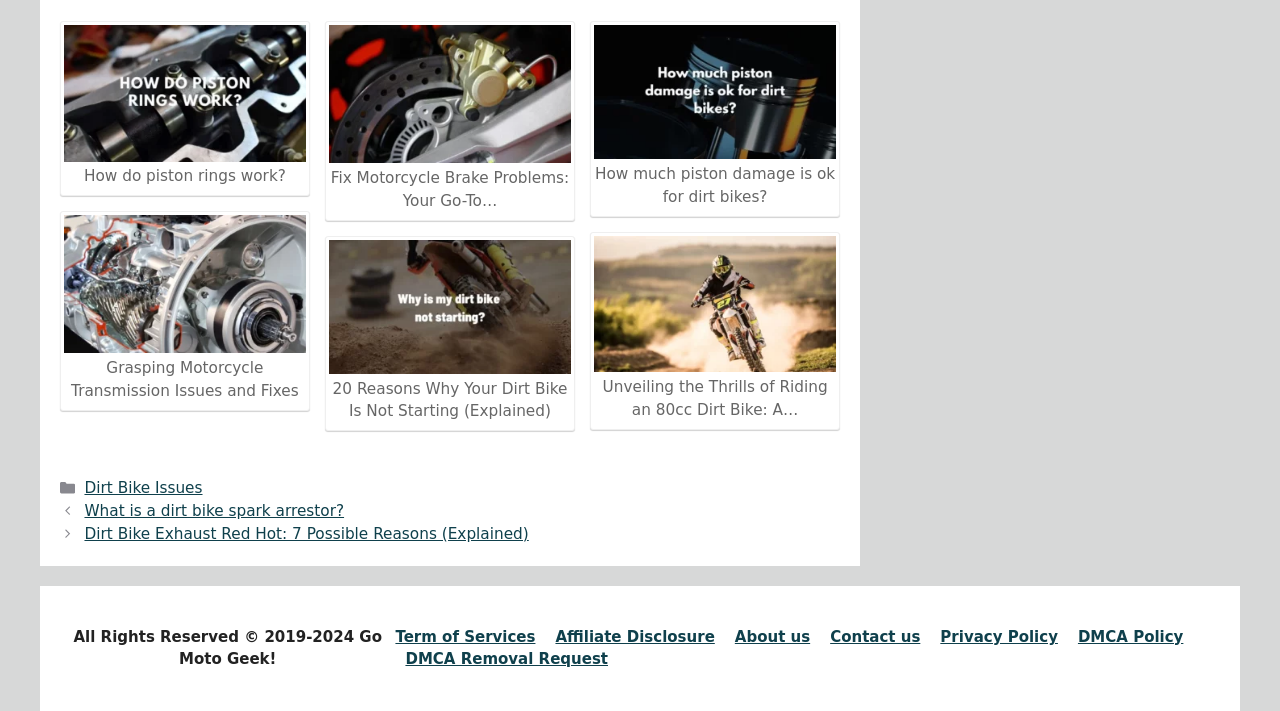How many categories are listed in the footer section?
Please provide a comprehensive answer based on the information in the image.

In the footer section, there is only one category listed, which is 'Dirt Bike Issues'.